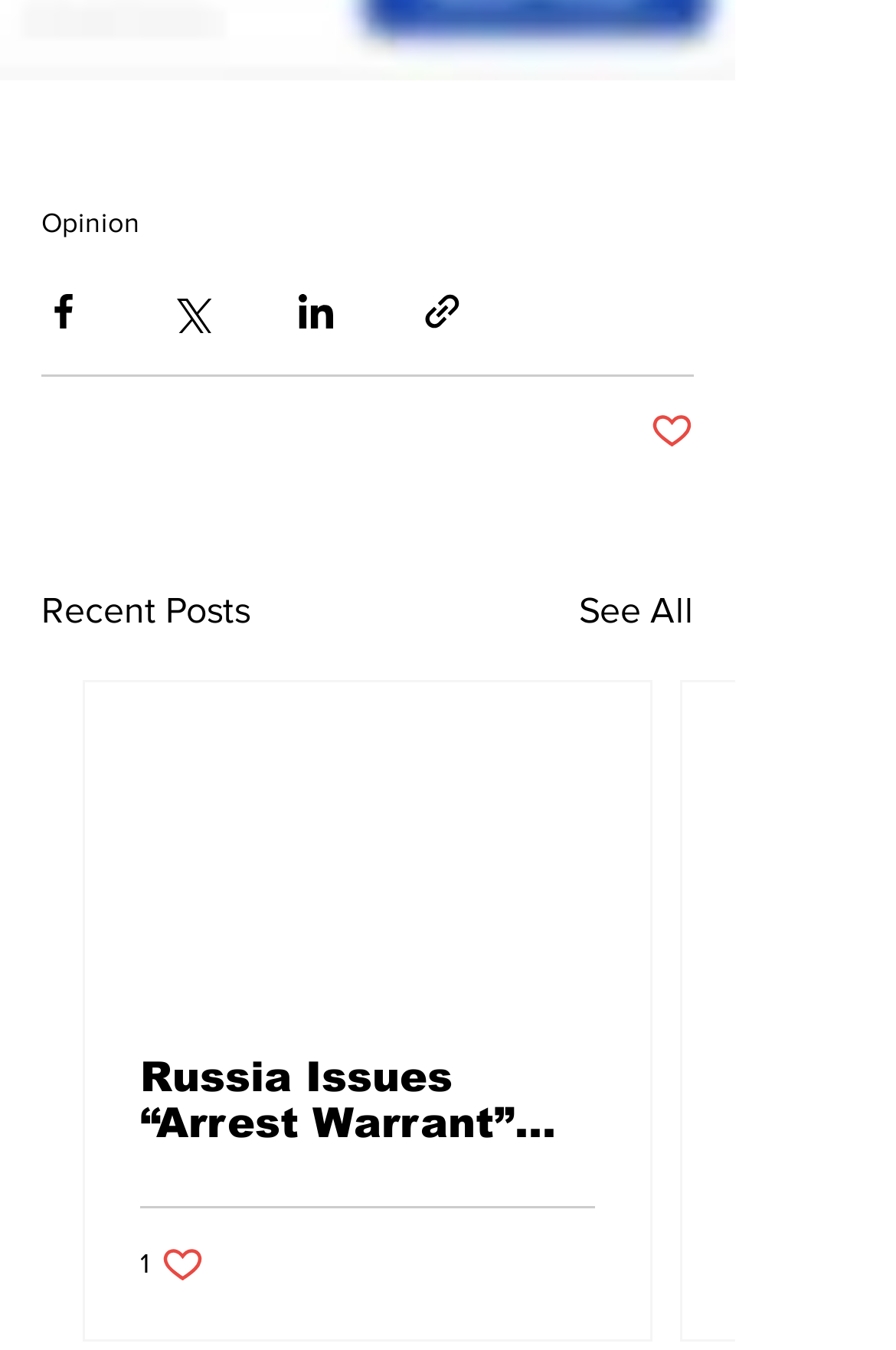Find the bounding box coordinates of the clickable area required to complete the following action: "Share via link".

[0.469, 0.214, 0.518, 0.247]